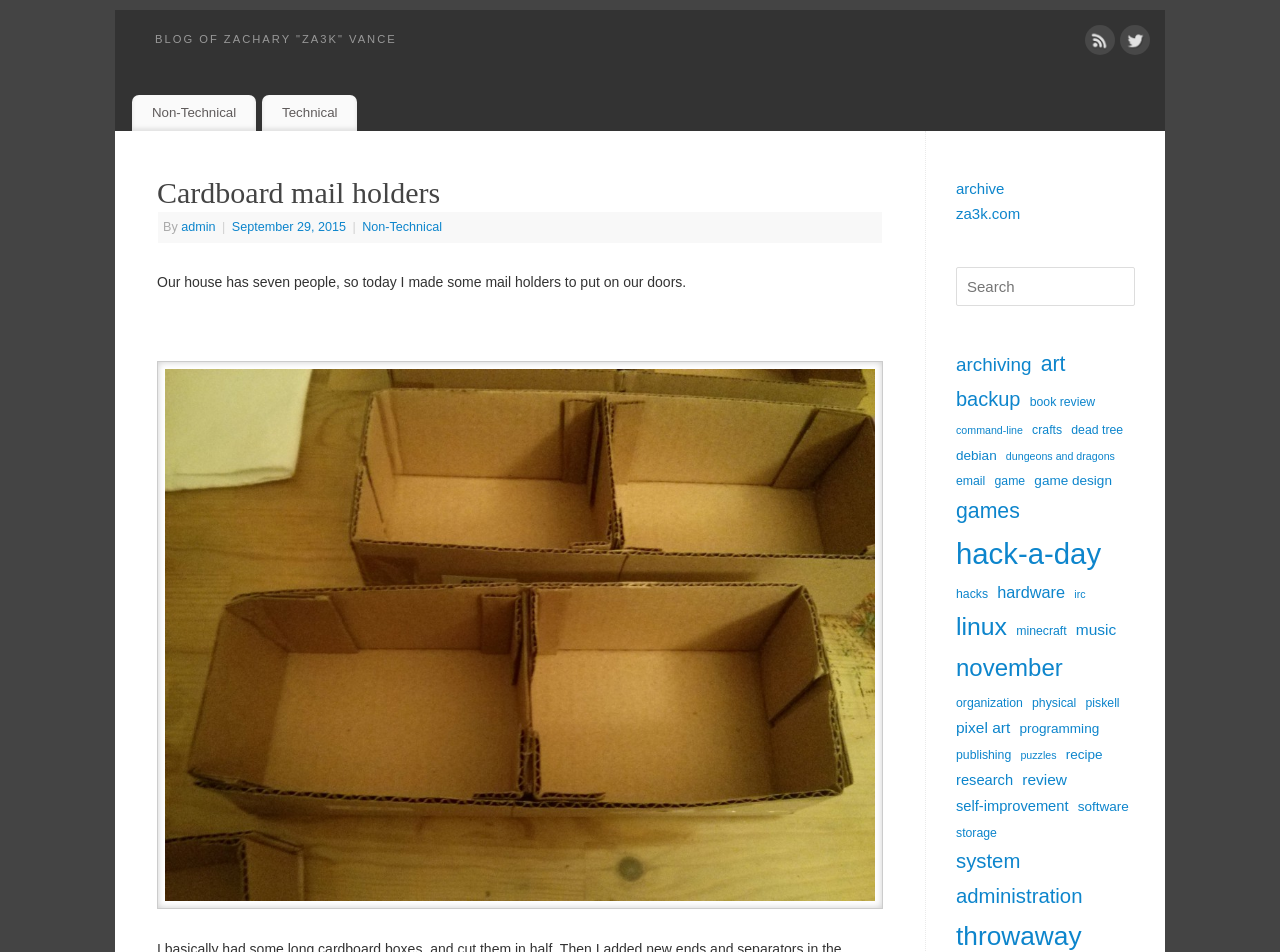Using the information in the image, could you please answer the following question in detail:
What is the date of the blog post?

The date of the blog post can be found in a time element, which says 'September 29, 2015'. This is the date when the blog post was published.